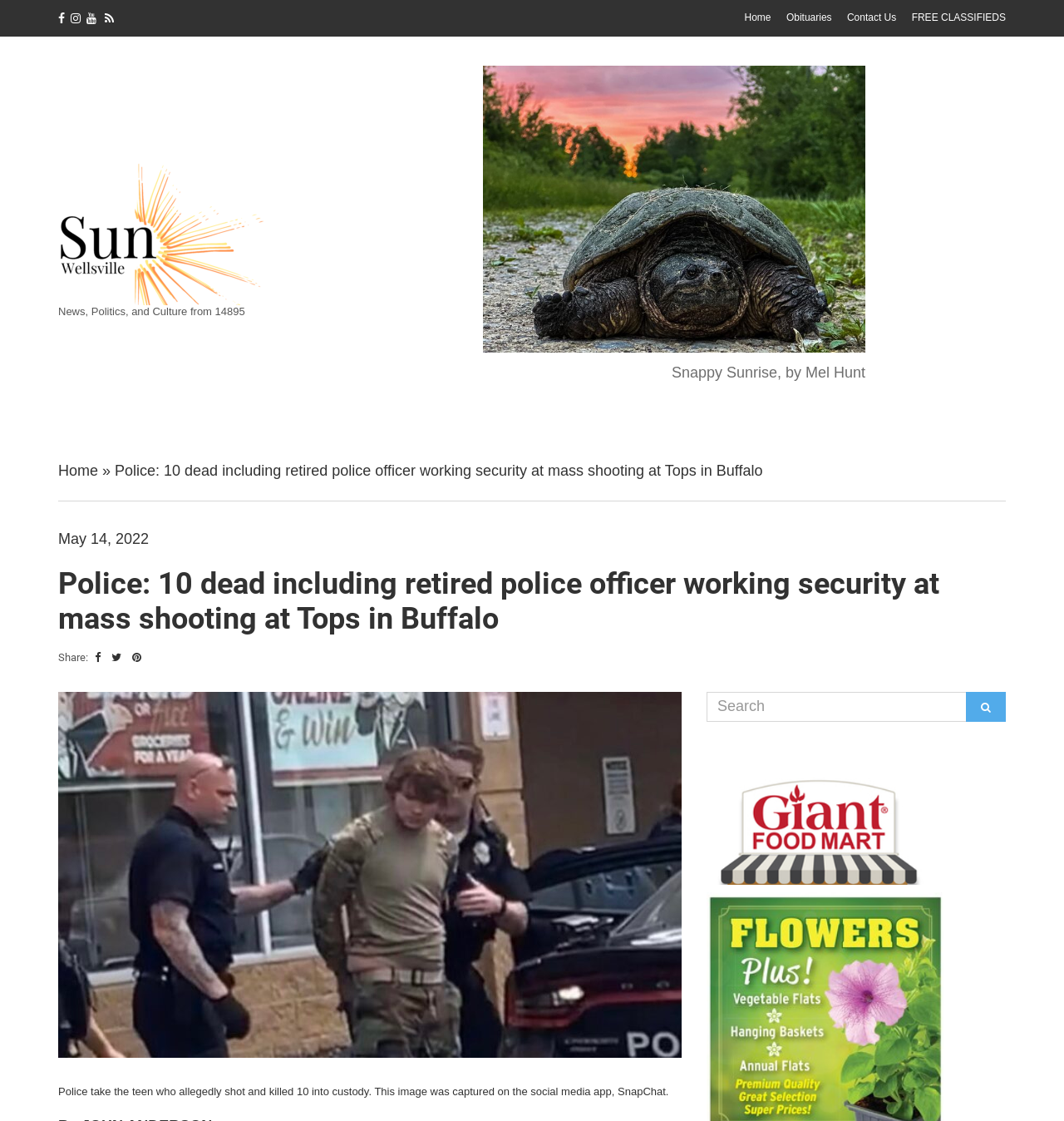What is the social media app where the image was captured?
Based on the image, give a concise answer in the form of a single word or short phrase.

SnapChat